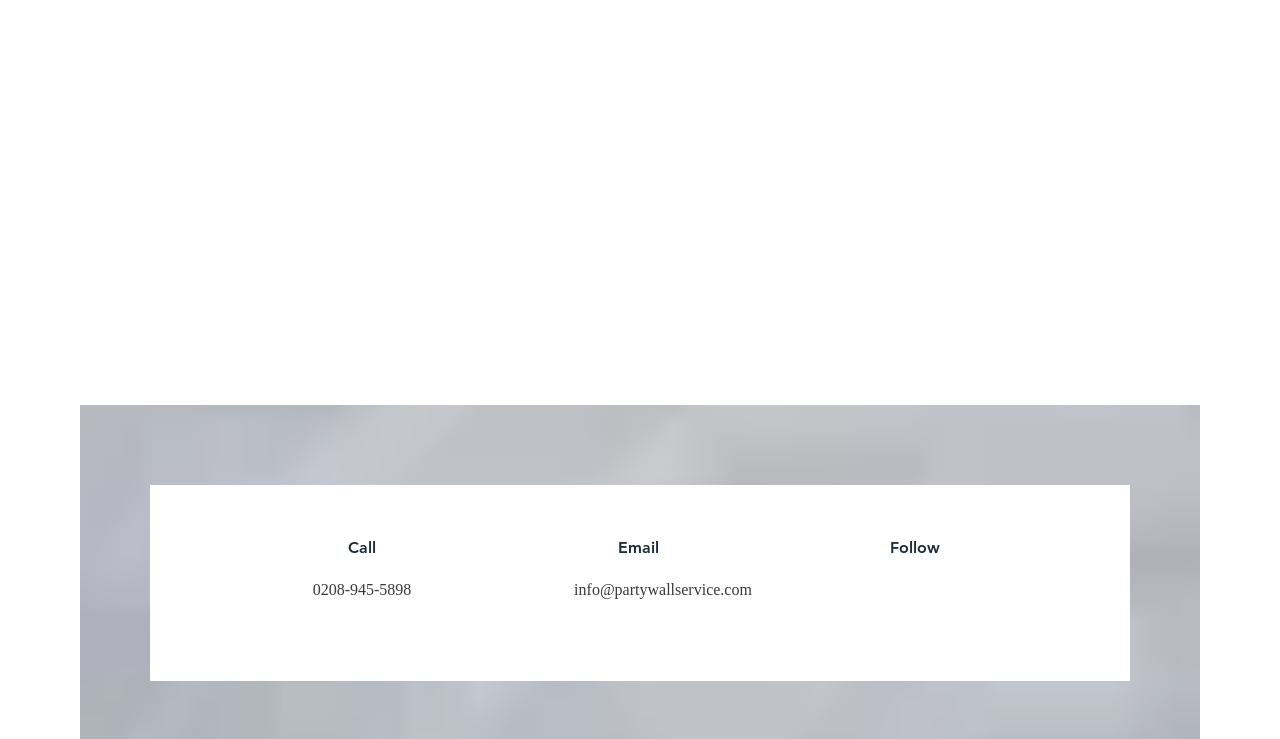Locate the bounding box coordinates of the element that should be clicked to fulfill the instruction: "Call 0208-945-5898".

[0.244, 0.786, 0.324, 0.809]